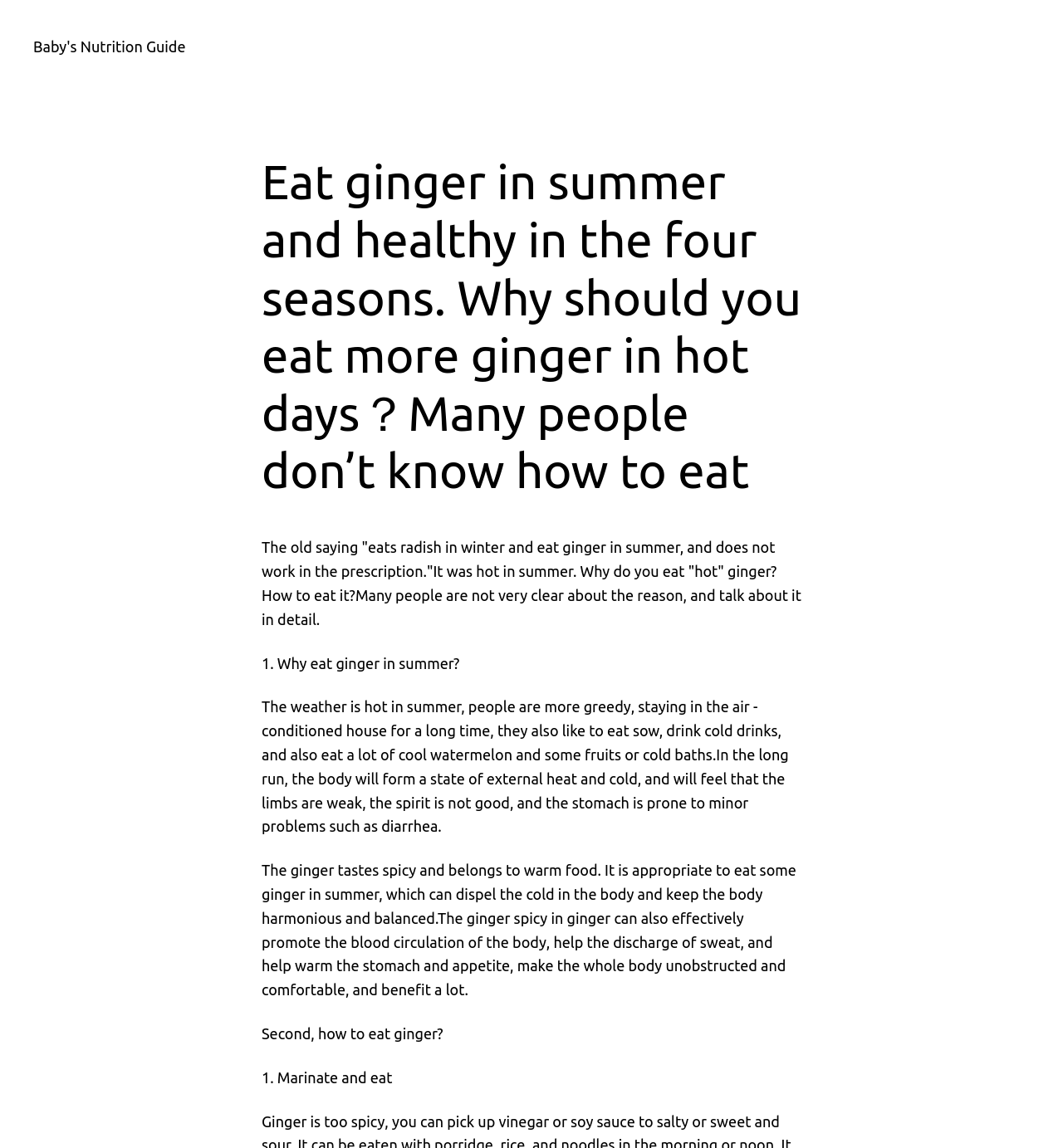What is the benefit of eating ginger?
Look at the image and answer the question using a single word or phrase.

Make the body comfortable